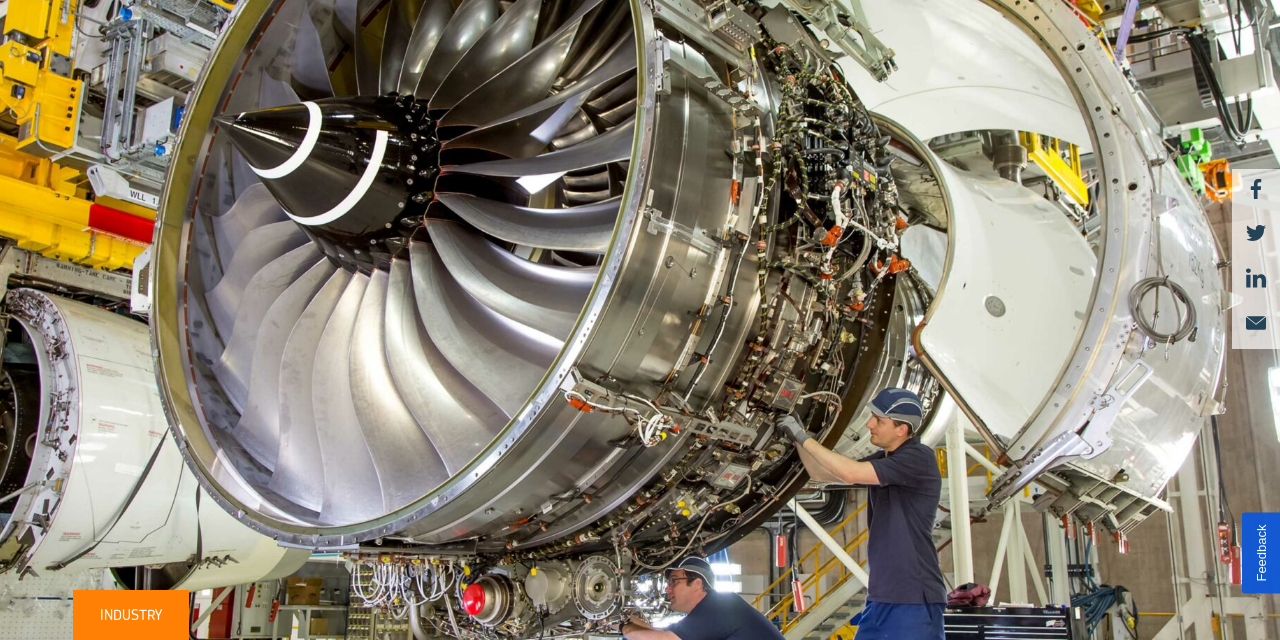How many technicians are in the image?
Ensure your answer is thorough and detailed.

According to the caption, there are two technicians engaged in the intricate task of inspecting and maintaining a large jet engine in the aircraft engine assembly area.